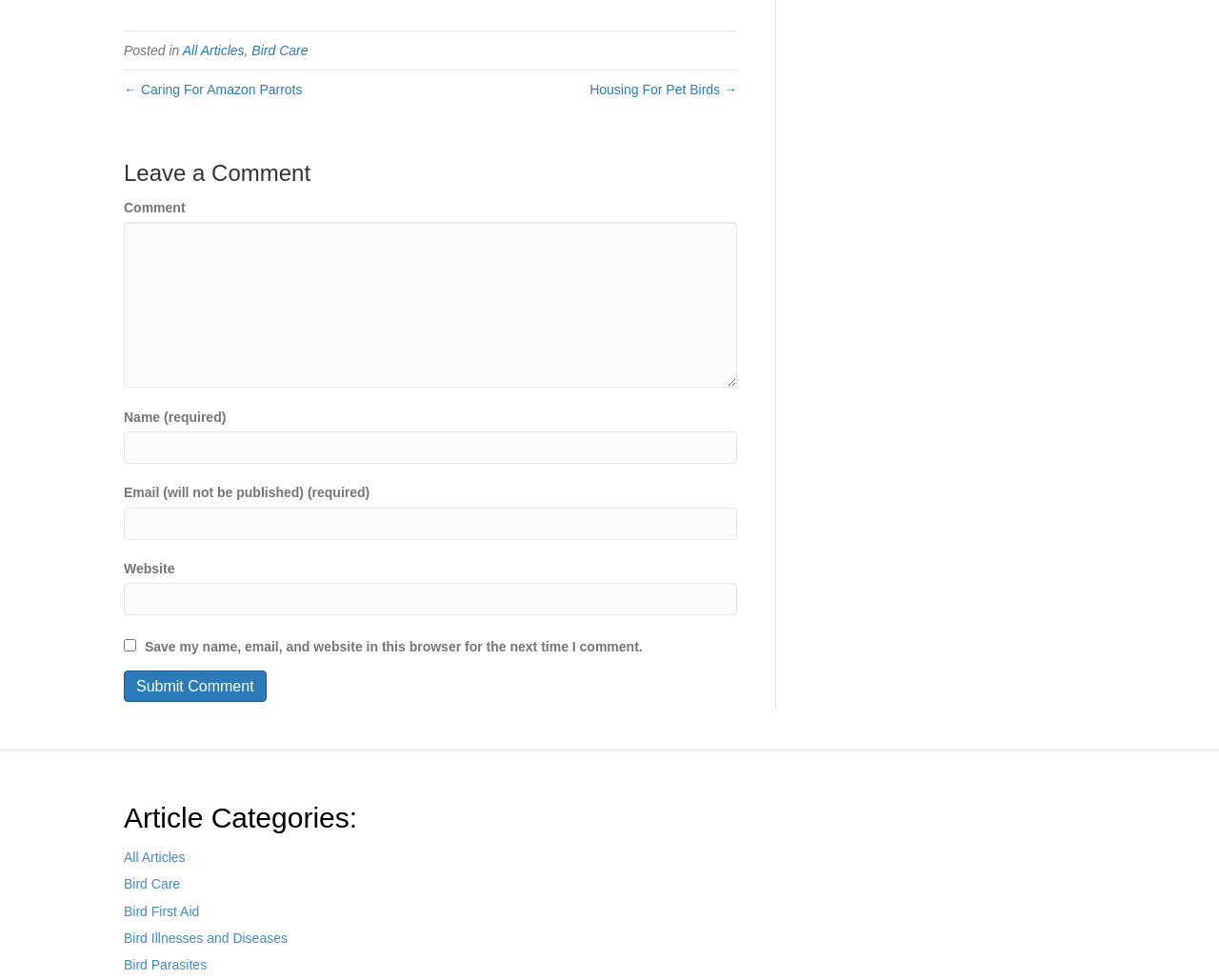How many categories are listed?
Please give a well-detailed answer to the question.

I counted the number of links under the 'Article Categories:' heading, which are 'All Articles', 'Bird Care', 'Bird First Aid', 'Bird Illnesses and Diseases', 'Bird Parasites', and there are 6 in total.